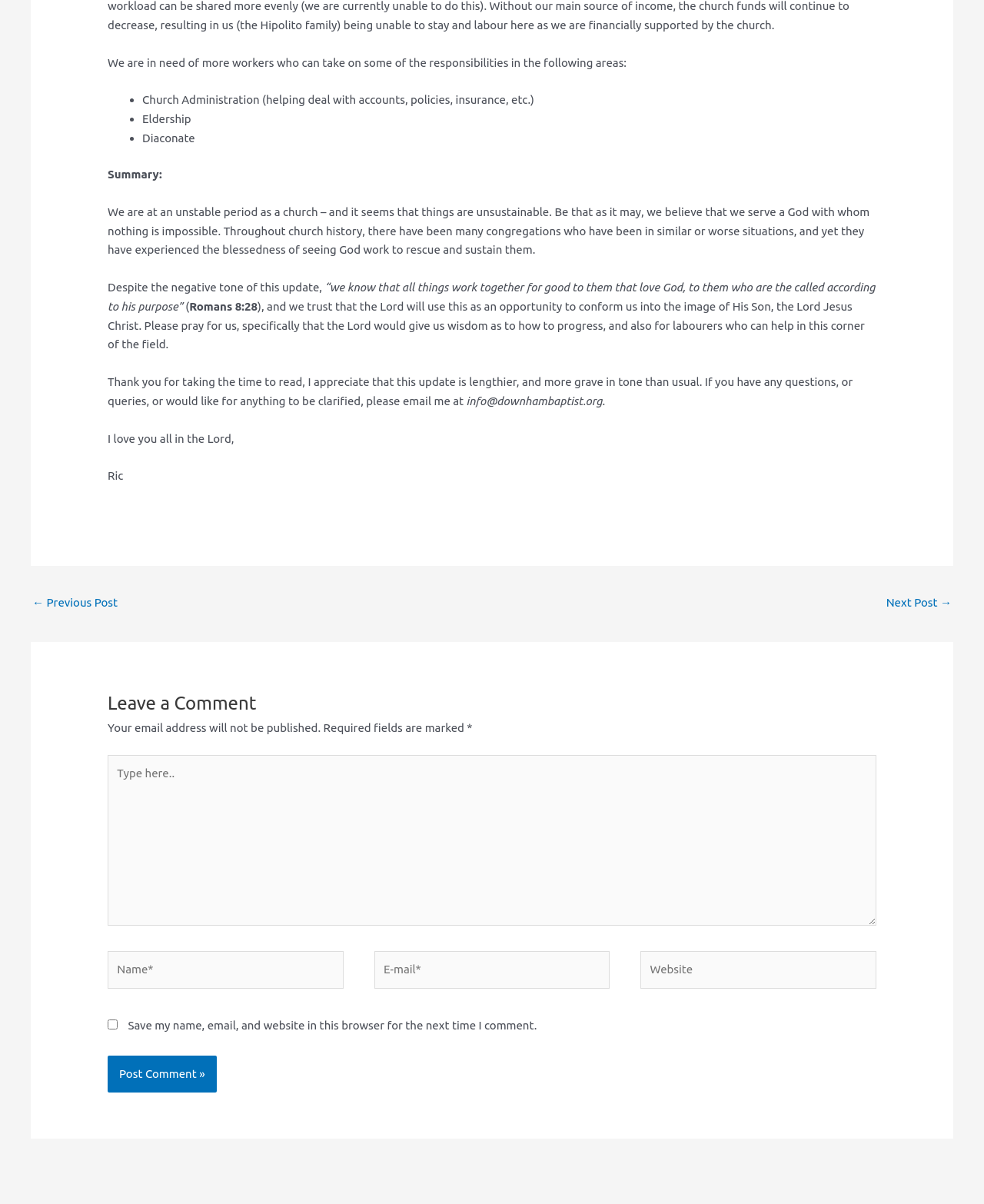What is the purpose of the comment section?
Based on the image content, provide your answer in one word or a short phrase.

To leave a comment